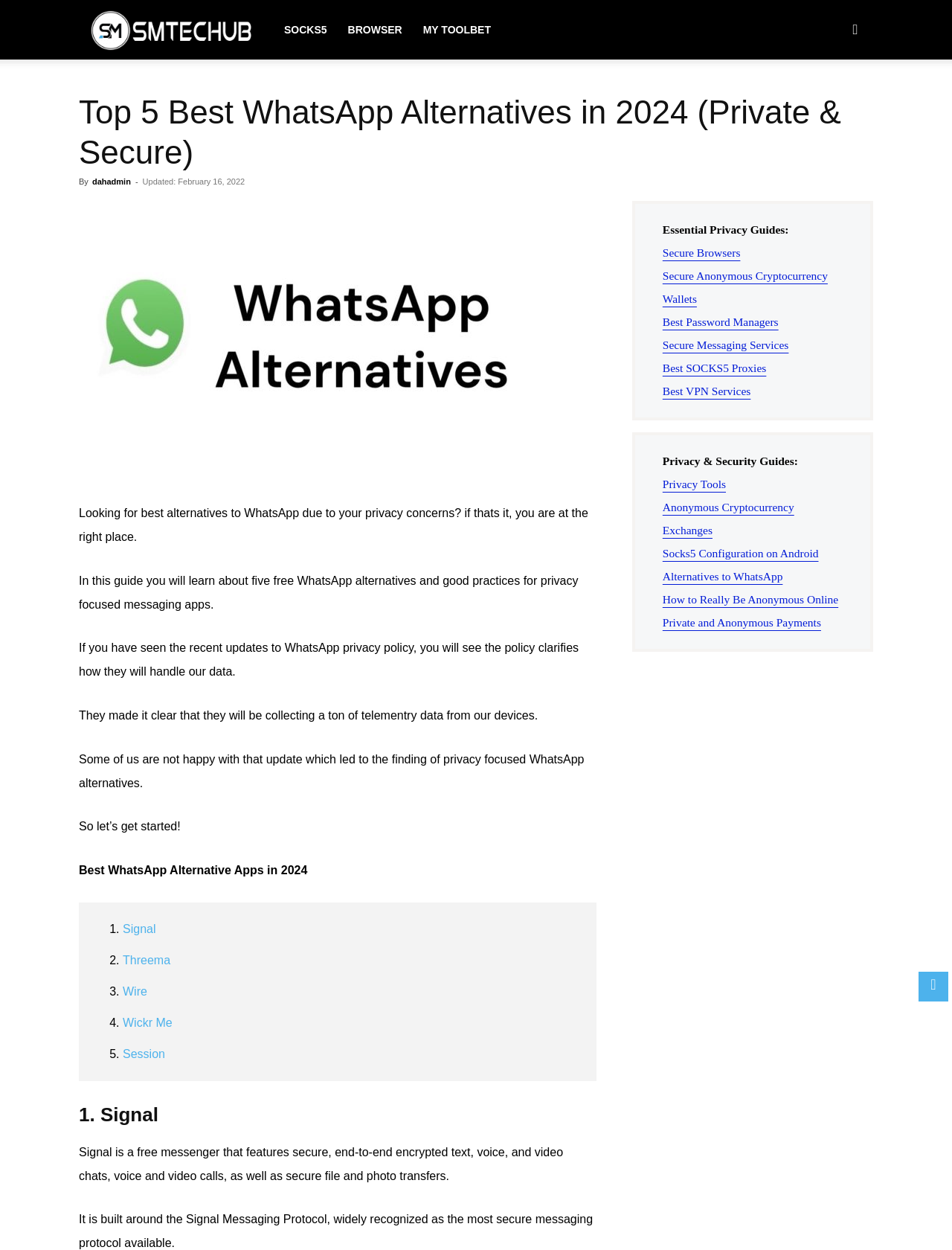Observe the image and answer the following question in detail: What is the topic of the 'Essential Privacy Guides' section?

The 'Essential Privacy Guides' section lists several links related to privacy and security, including secure browsers, password managers, and VPN services. This section appears to provide additional resources for users interested in protecting their online privacy.